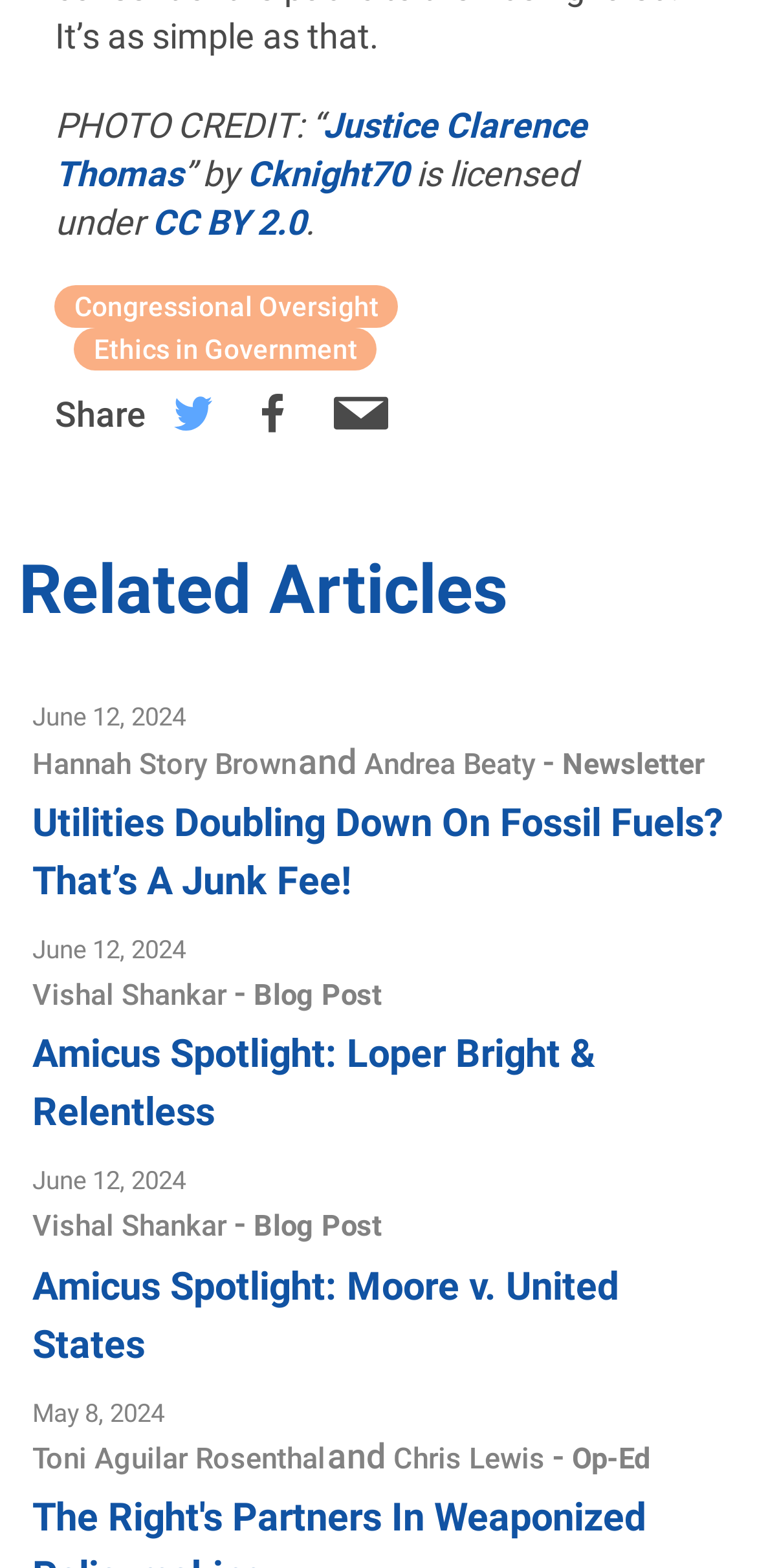Give a one-word or short phrase answer to the question: 
Who is the author of the blog post 'Amicus Spotlight: Moore v. United States'?

Vishal Shankar